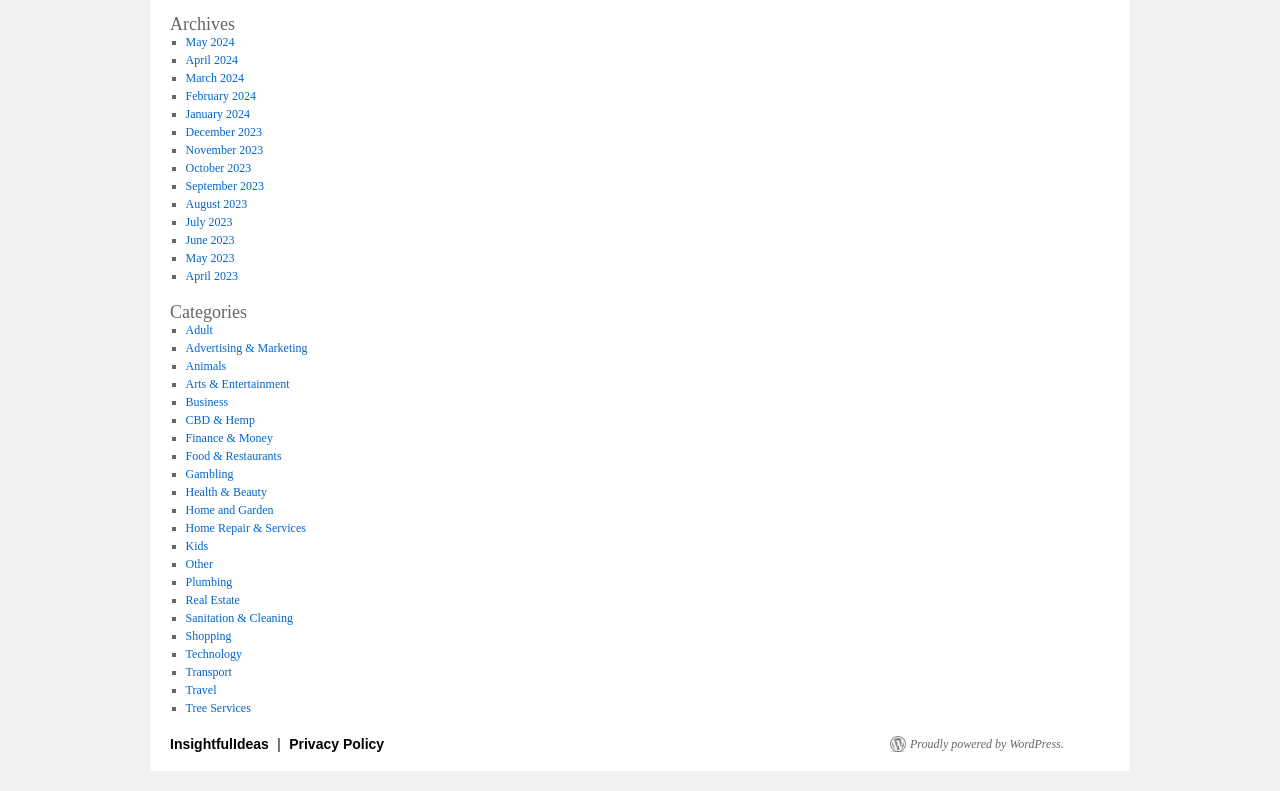Find the bounding box coordinates of the element I should click to carry out the following instruction: "View archives".

[0.133, 0.019, 0.305, 0.041]